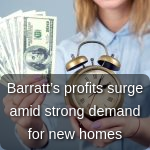What is attributed to the robust market for new housing?
Using the information presented in the image, please offer a detailed response to the question.

The text accompanying the visual states 'Barratt's profits surge amid strong demand for new homes', suggesting that the increase in profitability for Barratt Developments is attributed to a robust market for new housing.